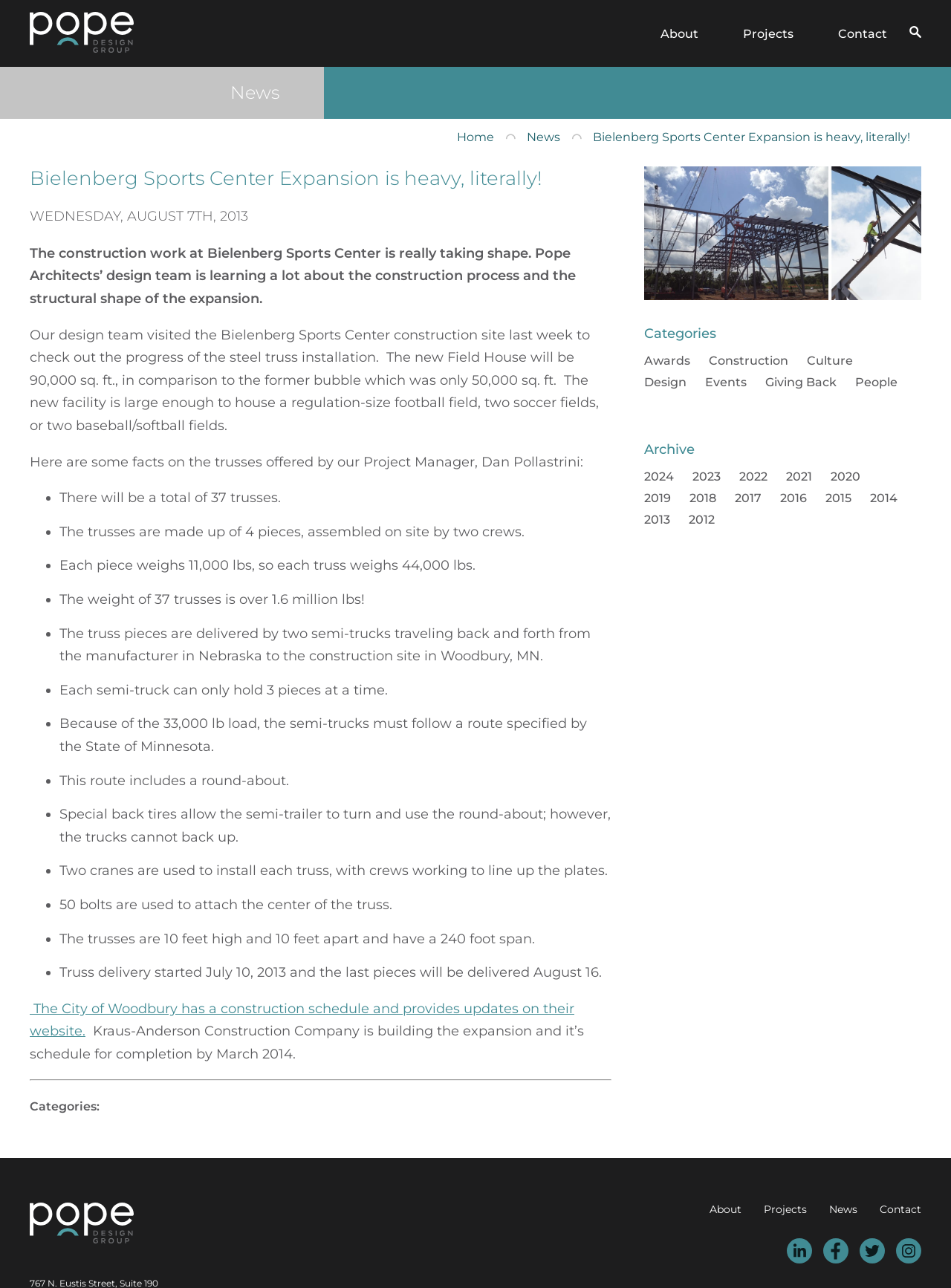Identify the bounding box coordinates of the area that should be clicked in order to complete the given instruction: "Search for something". The bounding box coordinates should be four float numbers between 0 and 1, i.e., [left, top, right, bottom].

[0.933, 0.02, 0.969, 0.032]